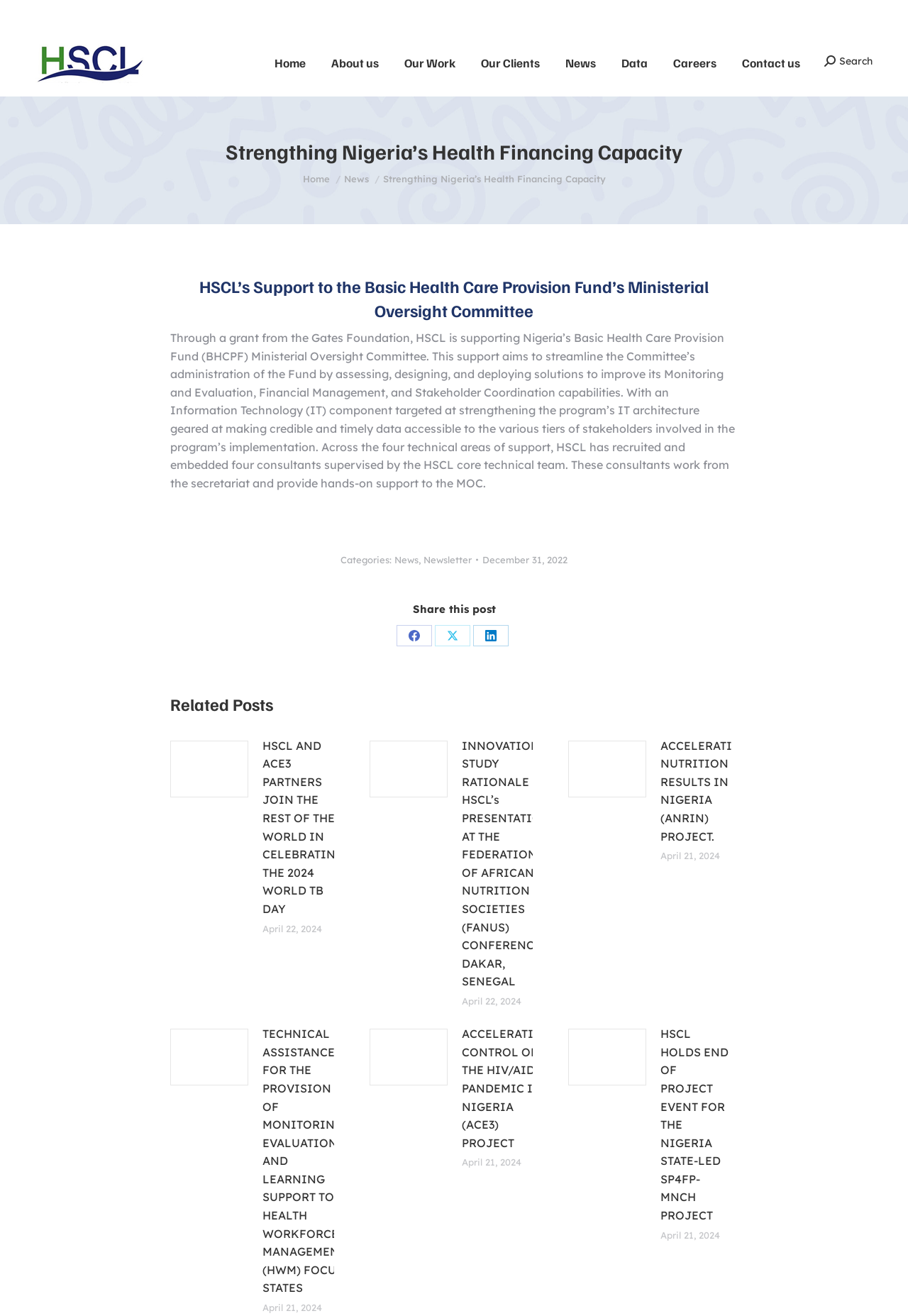Generate the title text from the webpage.

Strengthing Nigeria’s Health Financing Capacity